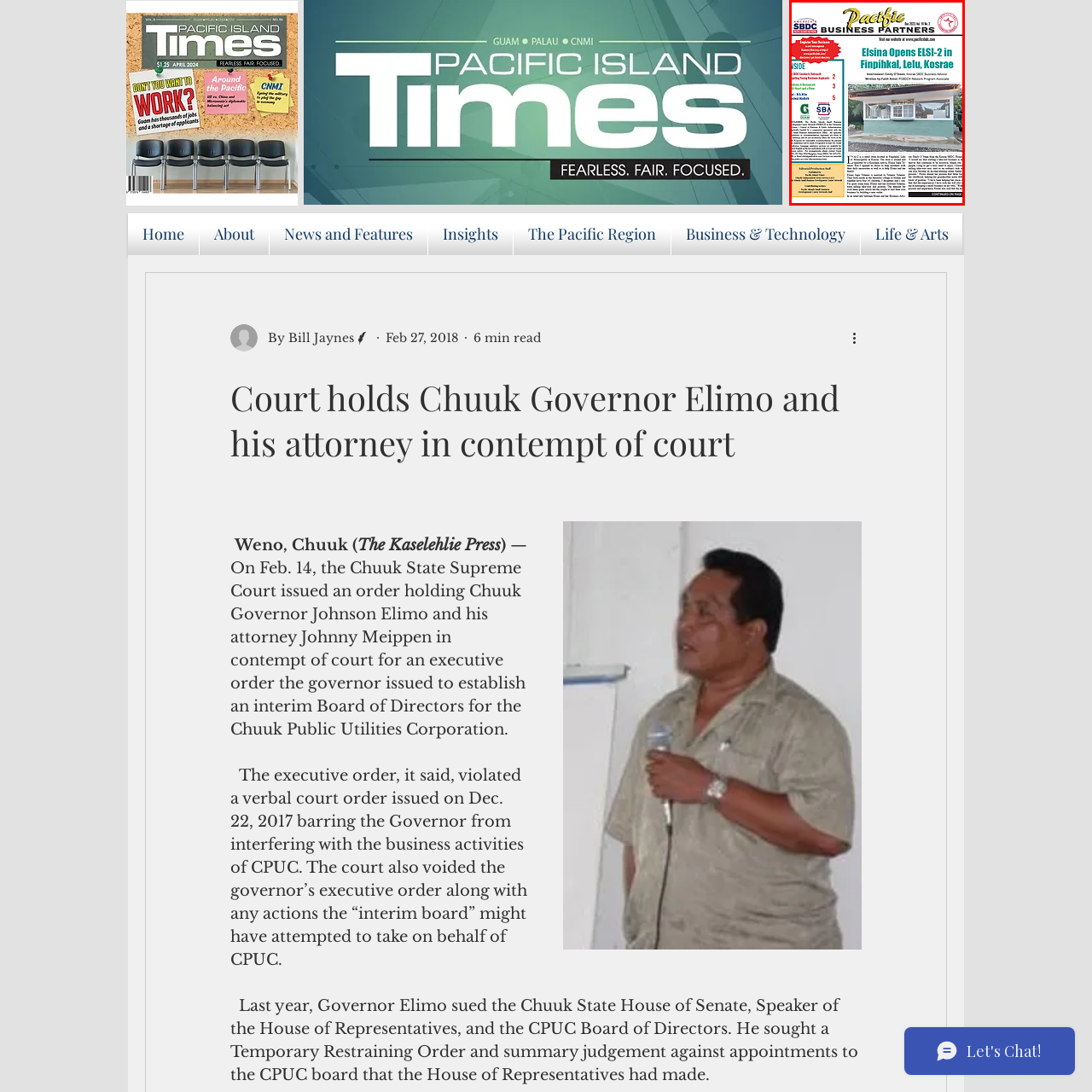Provide an in-depth caption for the image inside the red boundary.

The image is the cover of a publication titled "Pacific Business Partners," dated December 2023, Volume 9, Issue 1. Prominently featured is the headline "Elsina Opens ELSI-2 in Finpihkal, Lelu, Kosrae," which indicates a focus on the opening of a new ELSI location in the region. The cover includes a photograph of the new establishment, showcasing its facade and providing context for the news story. Additionally, there are sections labeled "INSIDE" highlighting other upcoming topics or articles, suggesting a well-structured layout aimed at informing readers about local business developments and initiatives. The overall design reflects a blend of professional journalism and community engagement, making it a key communication tool for the Pacific region's business community.